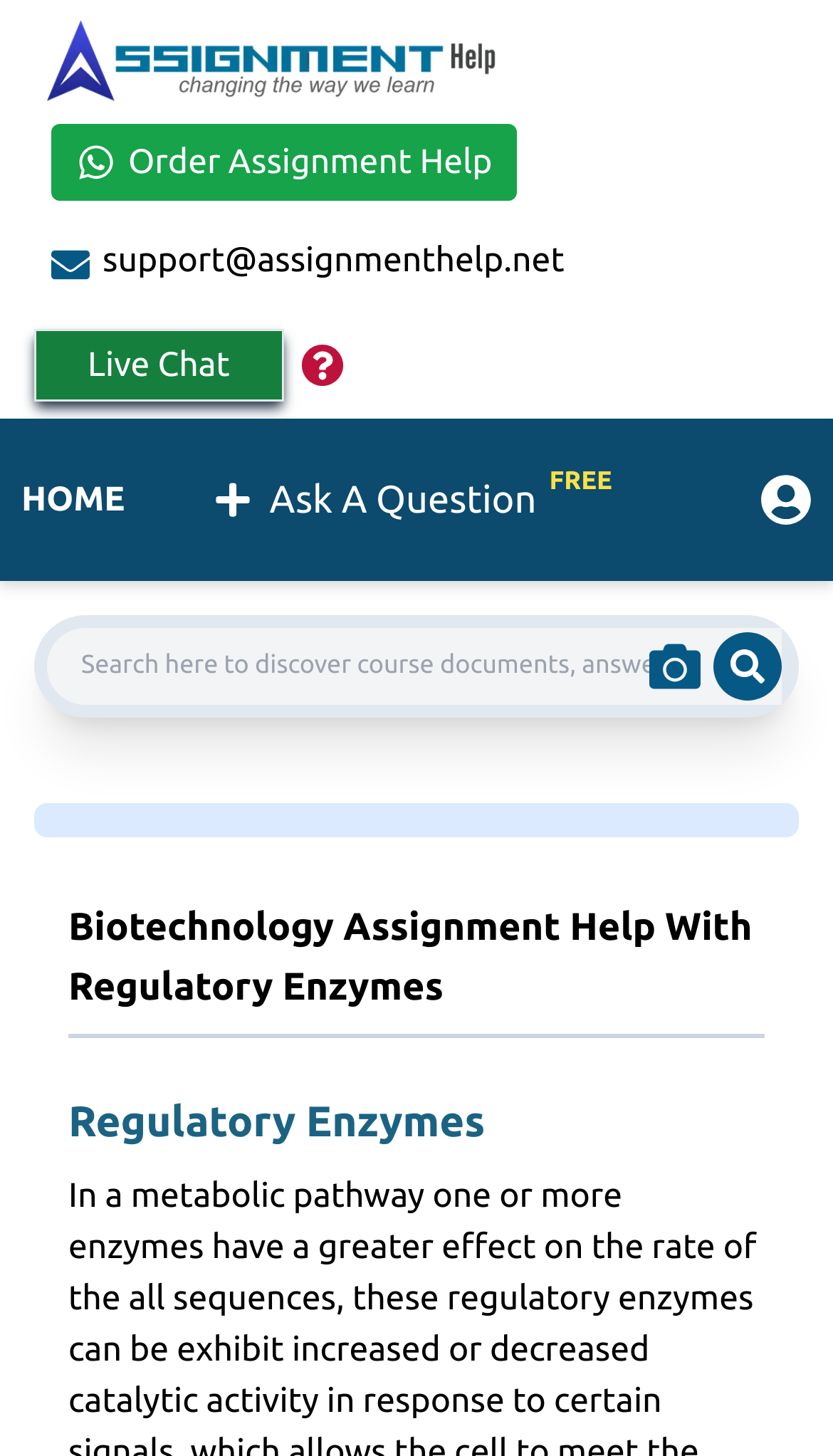How many buttons are there in the search section?
Based on the image content, provide your answer in one word or a short phrase.

2